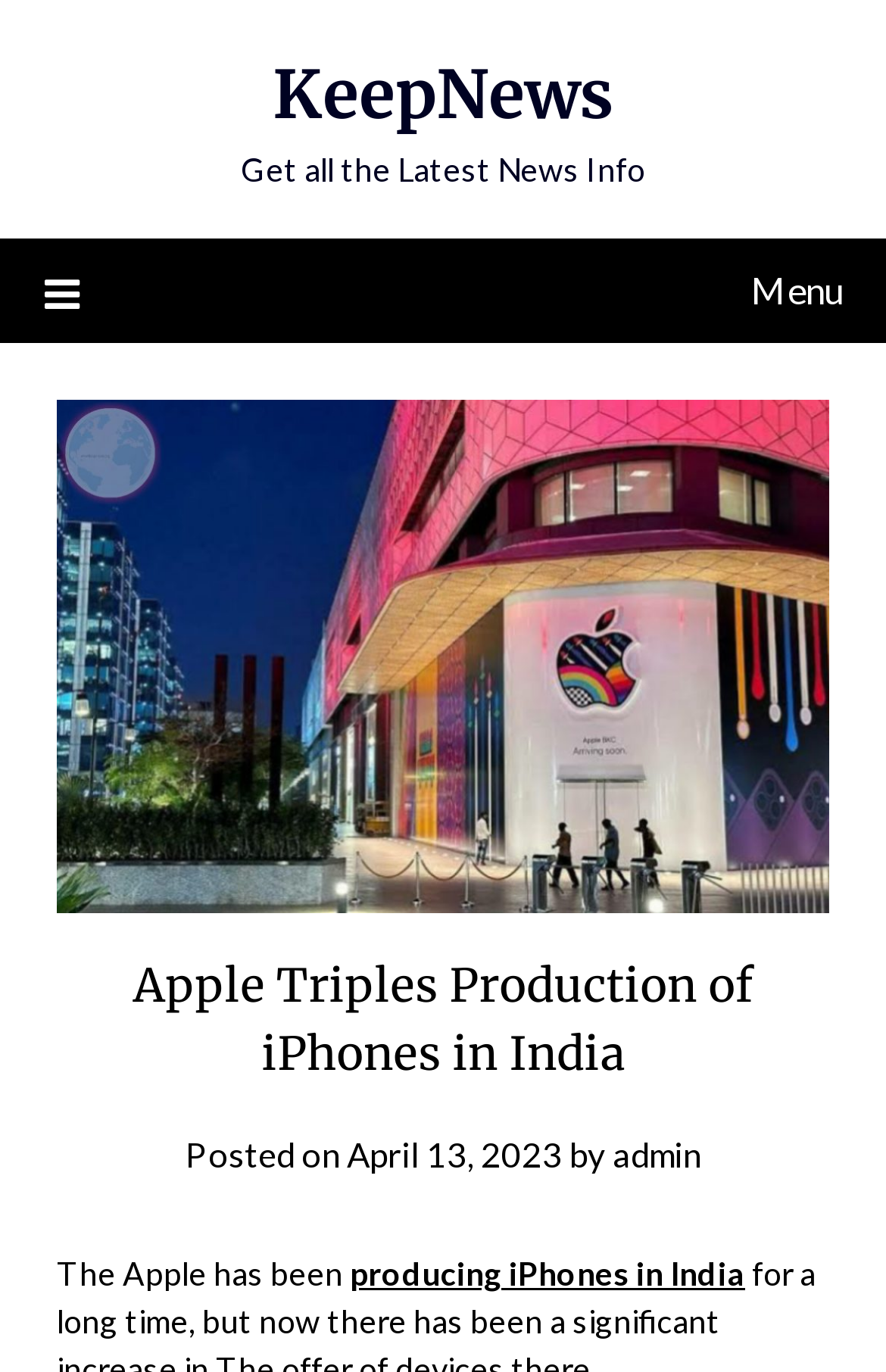Identify and generate the primary title of the webpage.

Apple Triples Production of iPhones in India